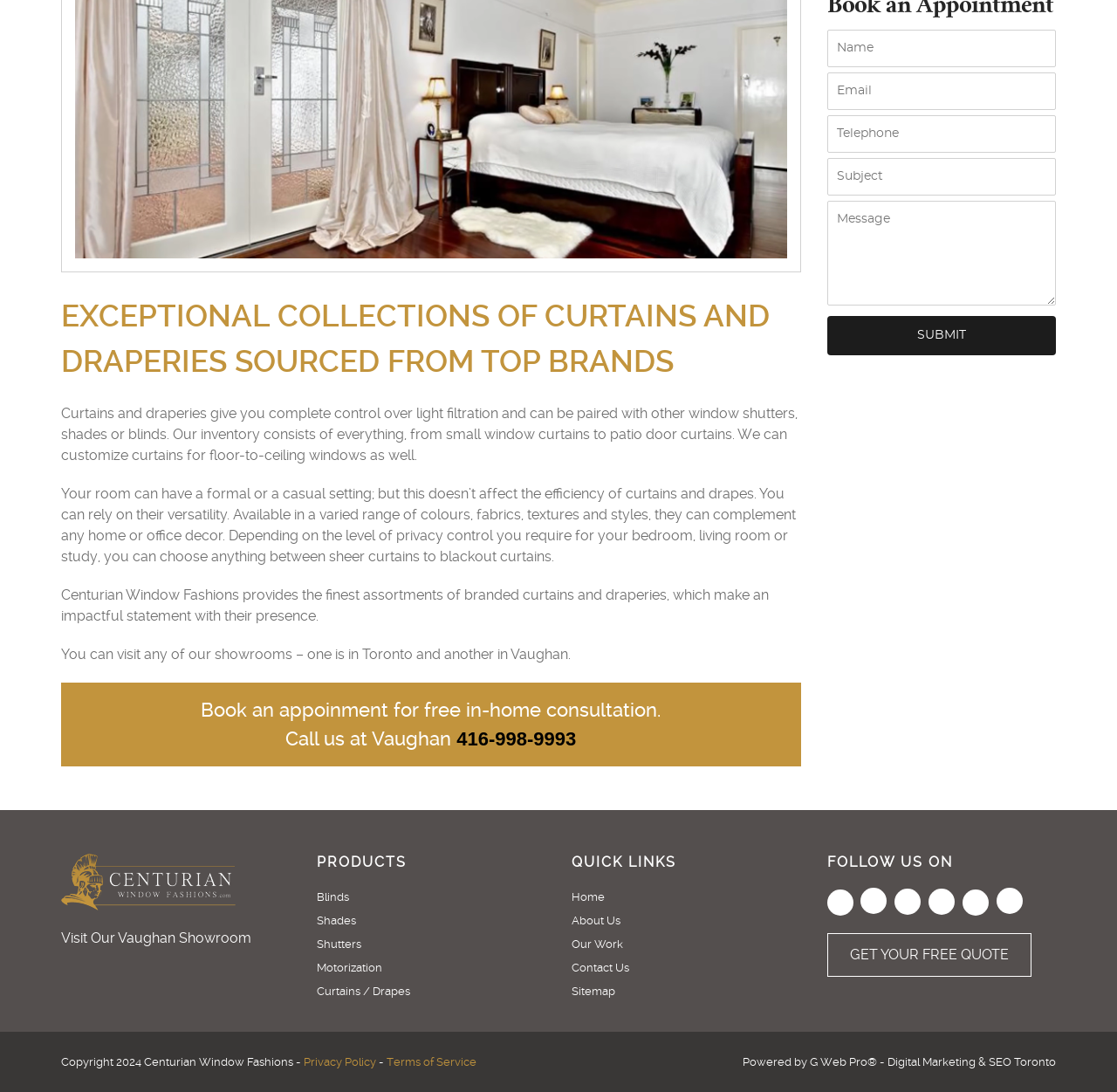Identify the coordinates of the bounding box for the element described below: "parent_node: Visit Our Vaughan Showroom". Return the coordinates as four float numbers between 0 and 1: [left, top, right, bottom].

[0.055, 0.808, 0.211, 0.821]